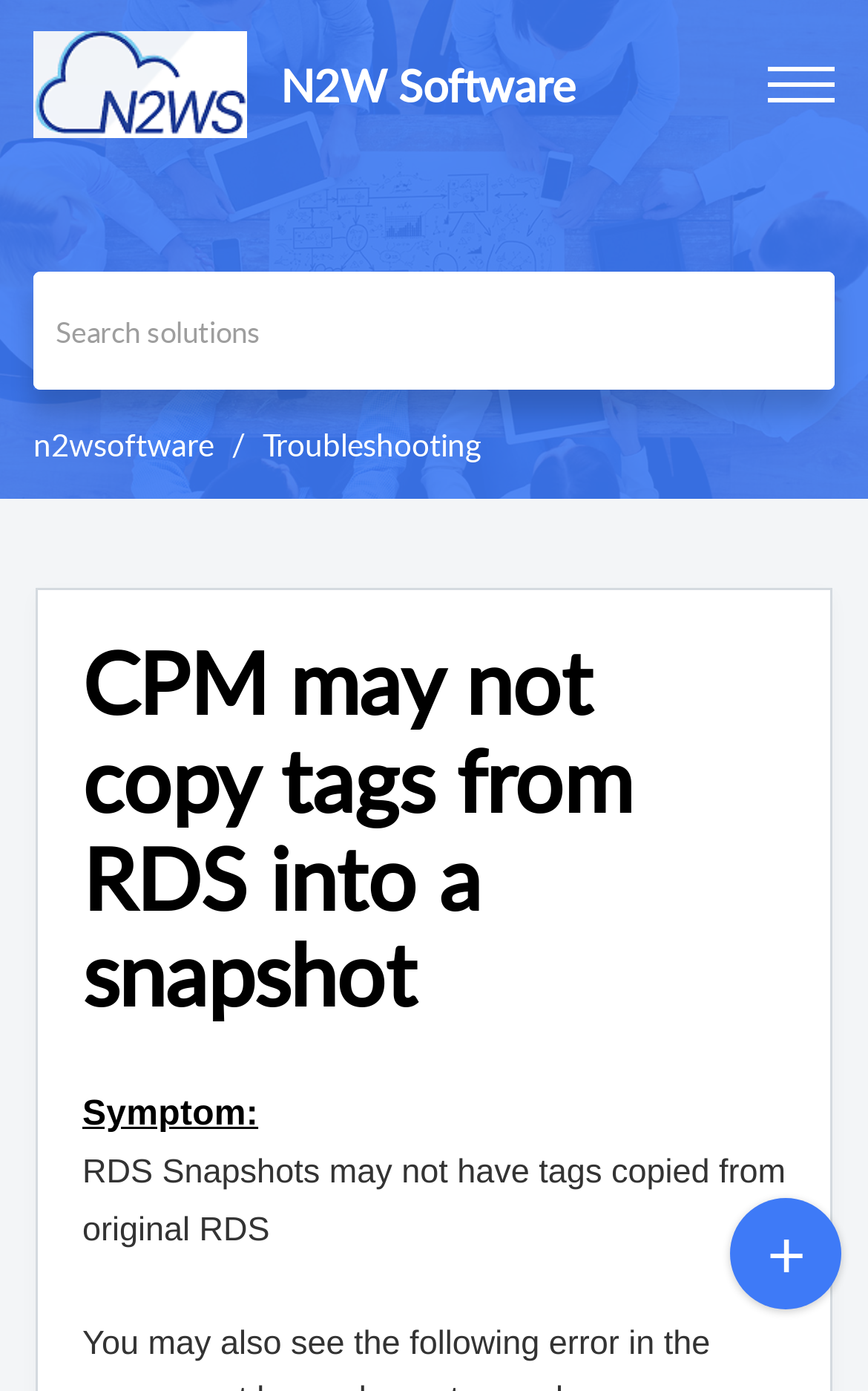Based on the element description: "Skip to Content", identify the UI element and provide its bounding box coordinates. Use four float numbers between 0 and 1, [left, top, right, bottom].

[0.051, 0.08, 0.564, 0.157]